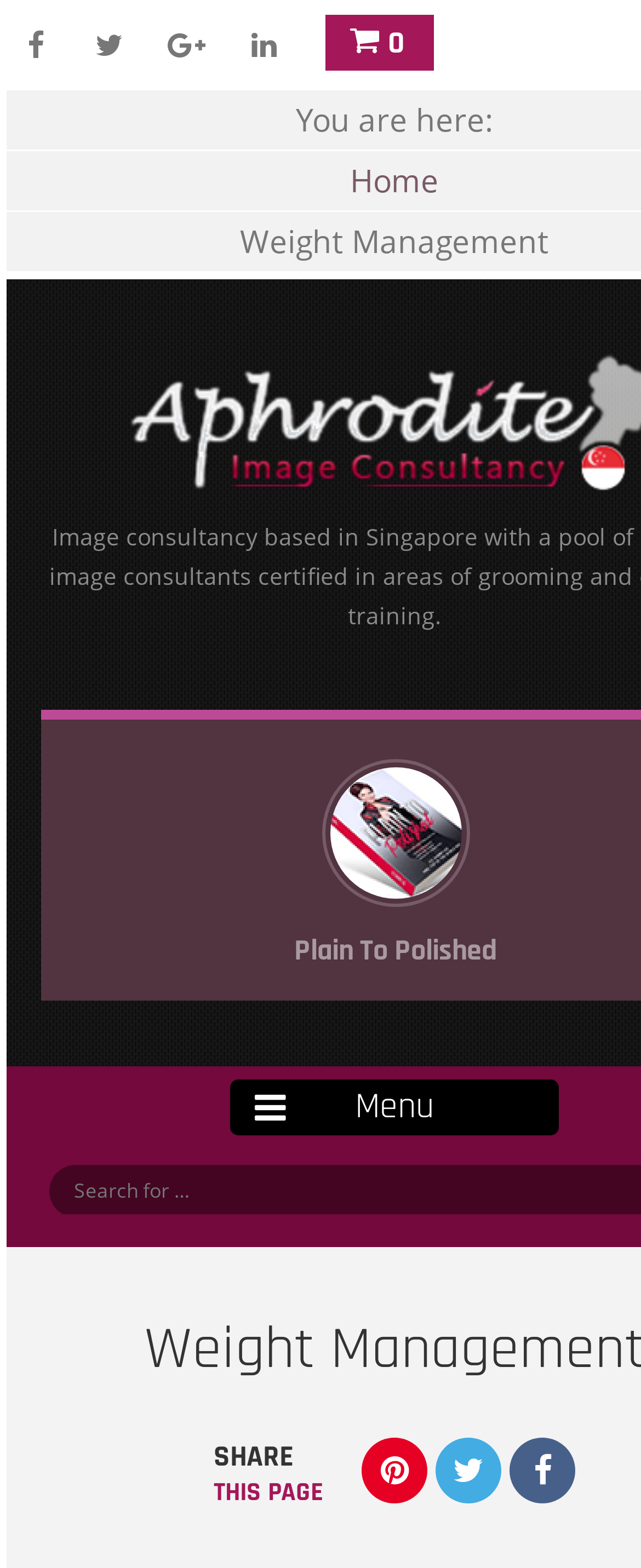Predict the bounding box coordinates of the UI element that matches this description: "aria-describedby="gallery-1-41"". The coordinates should be in the format [left, top, right, bottom] with each value between 0 and 1.

None